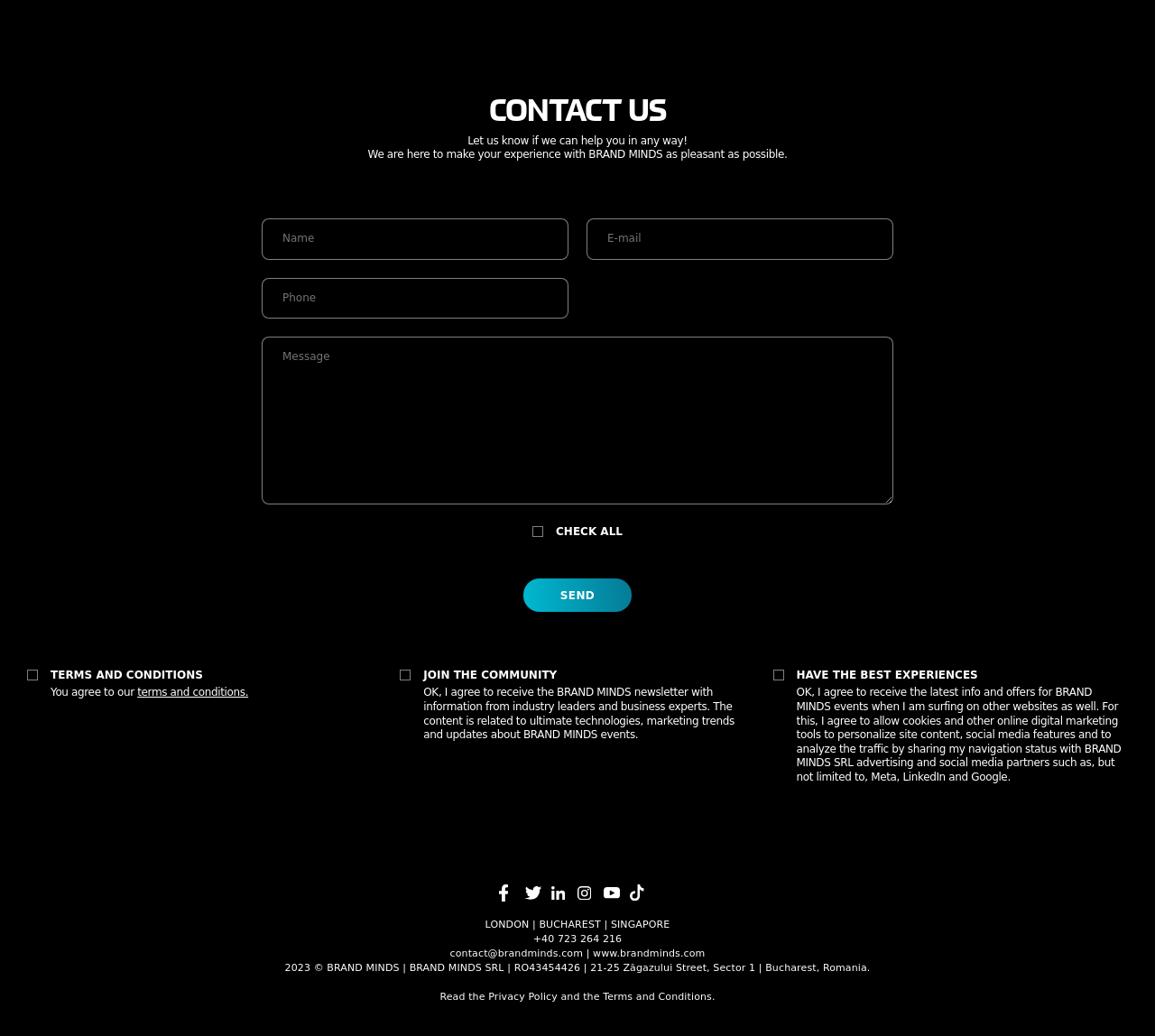Bounding box coordinates must be specified in the format (top-left x, top-left y, bottom-right x, bottom-right y). All values should be floating point numbers between 0 and 1. What are the bounding box coordinates of the UI element described as: name="your-message" placeholder="Message"

[0.227, 0.325, 0.773, 0.487]